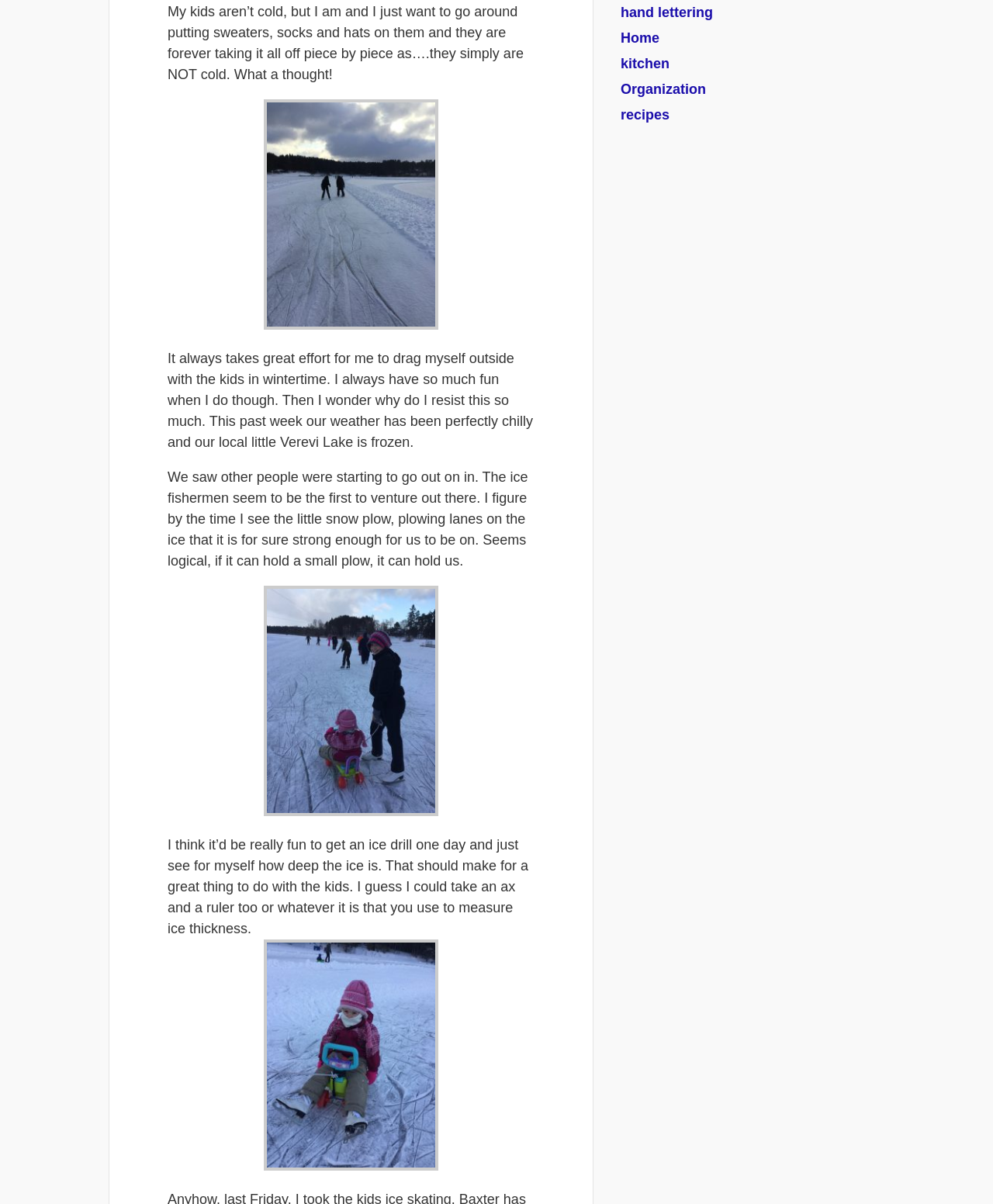Locate the UI element described by Home and provide its bounding box coordinates. Use the format (top-left x, top-left y, bottom-right x, bottom-right y) with all values as floating point numbers between 0 and 1.

[0.625, 0.025, 0.664, 0.038]